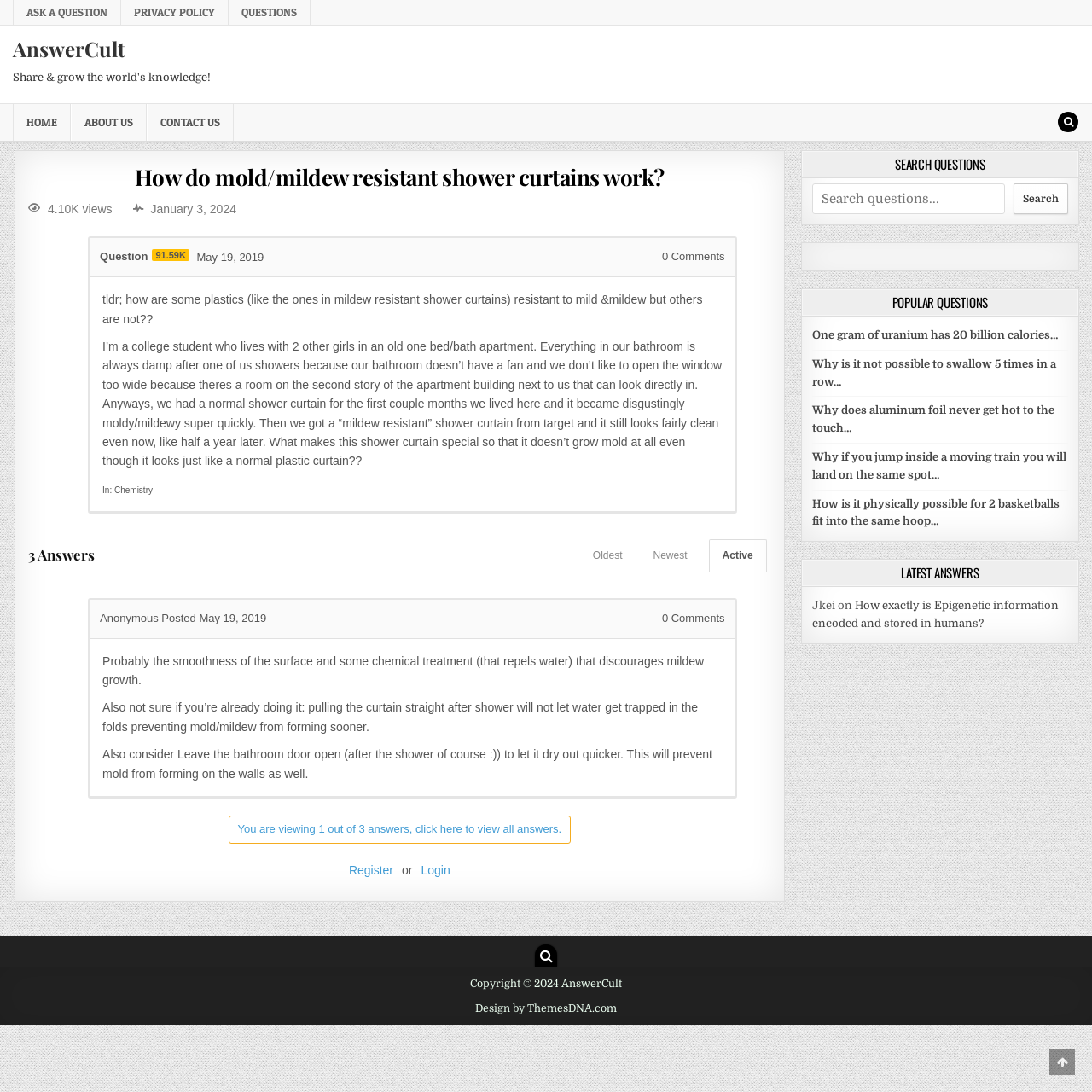Identify the coordinates of the bounding box for the element described below: "Ask a question". Return the coordinates as four float numbers between 0 and 1: [left, top, right, bottom].

[0.012, 0.0, 0.111, 0.023]